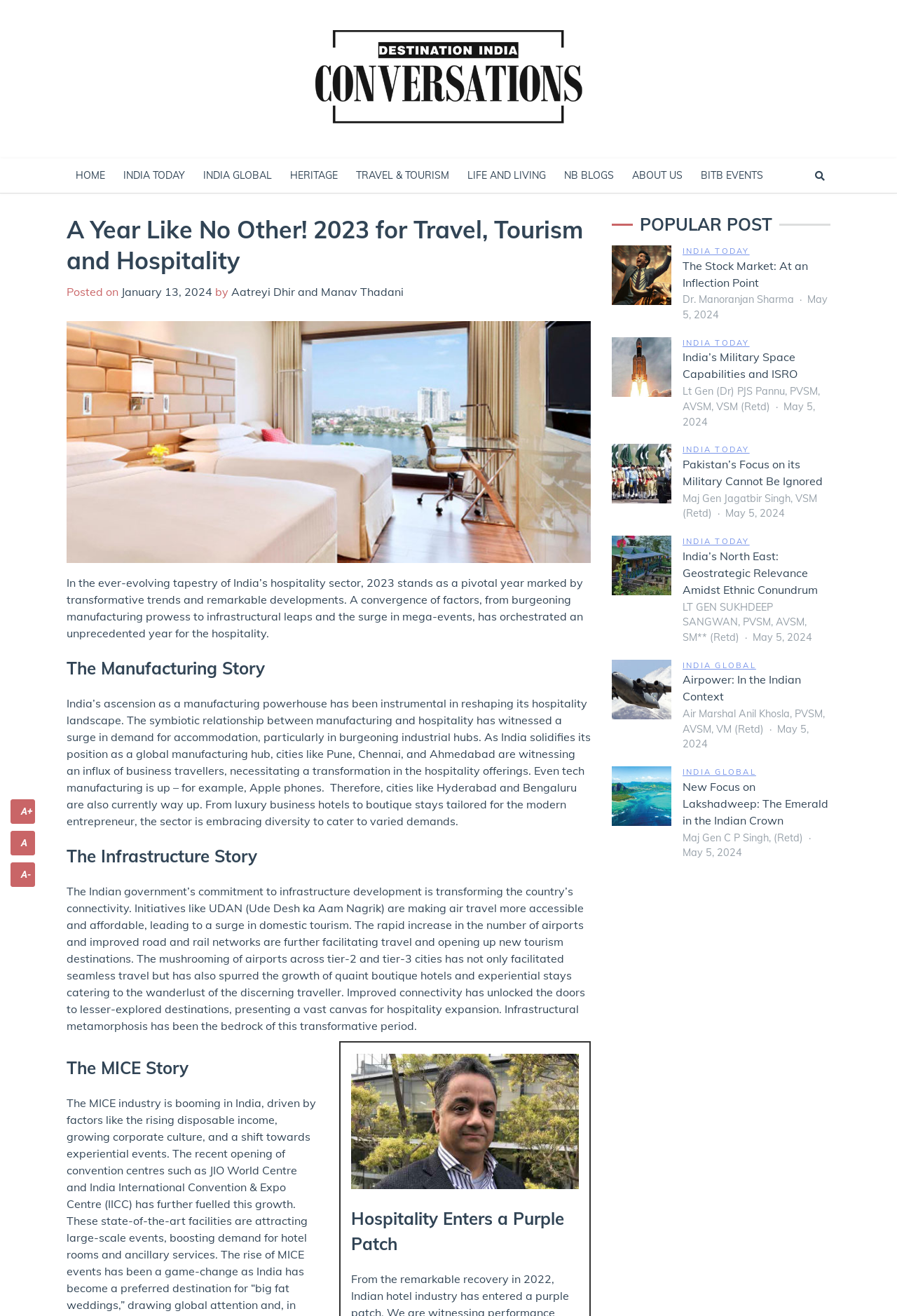Locate the bounding box of the UI element described in the following text: "May 5, 2024".

[0.761, 0.643, 0.827, 0.653]